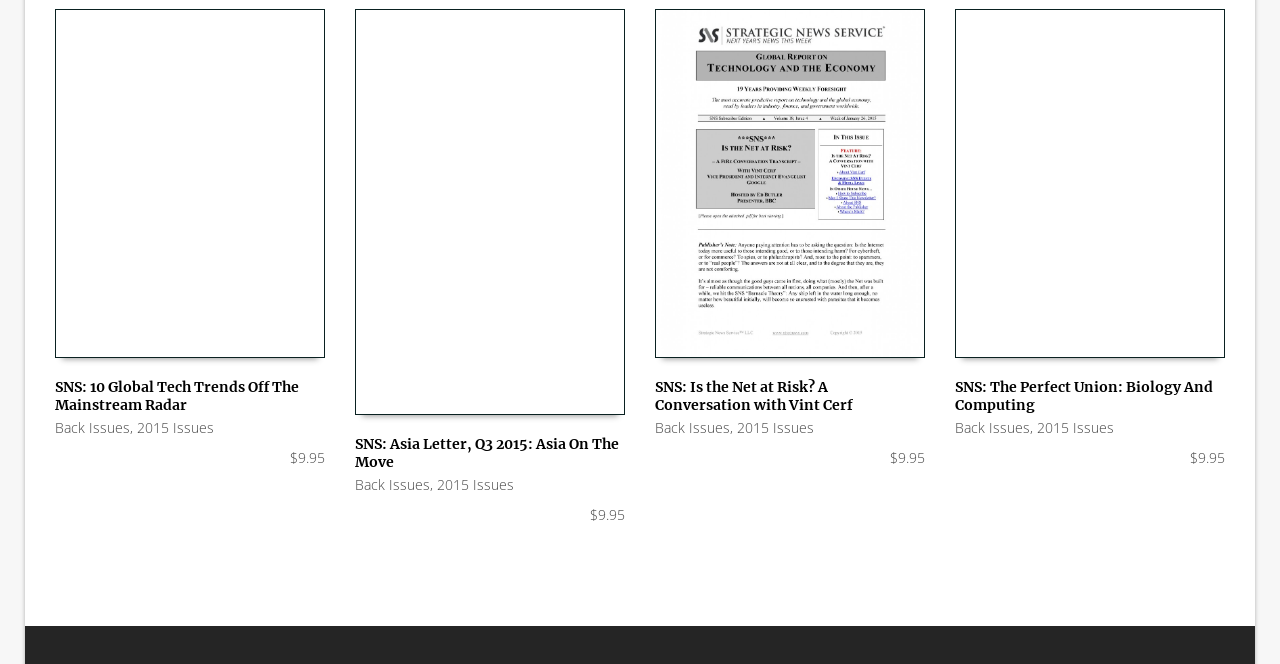Identify the bounding box for the element characterized by the following description: "Add to cart".

[0.512, 0.598, 0.722, 0.661]